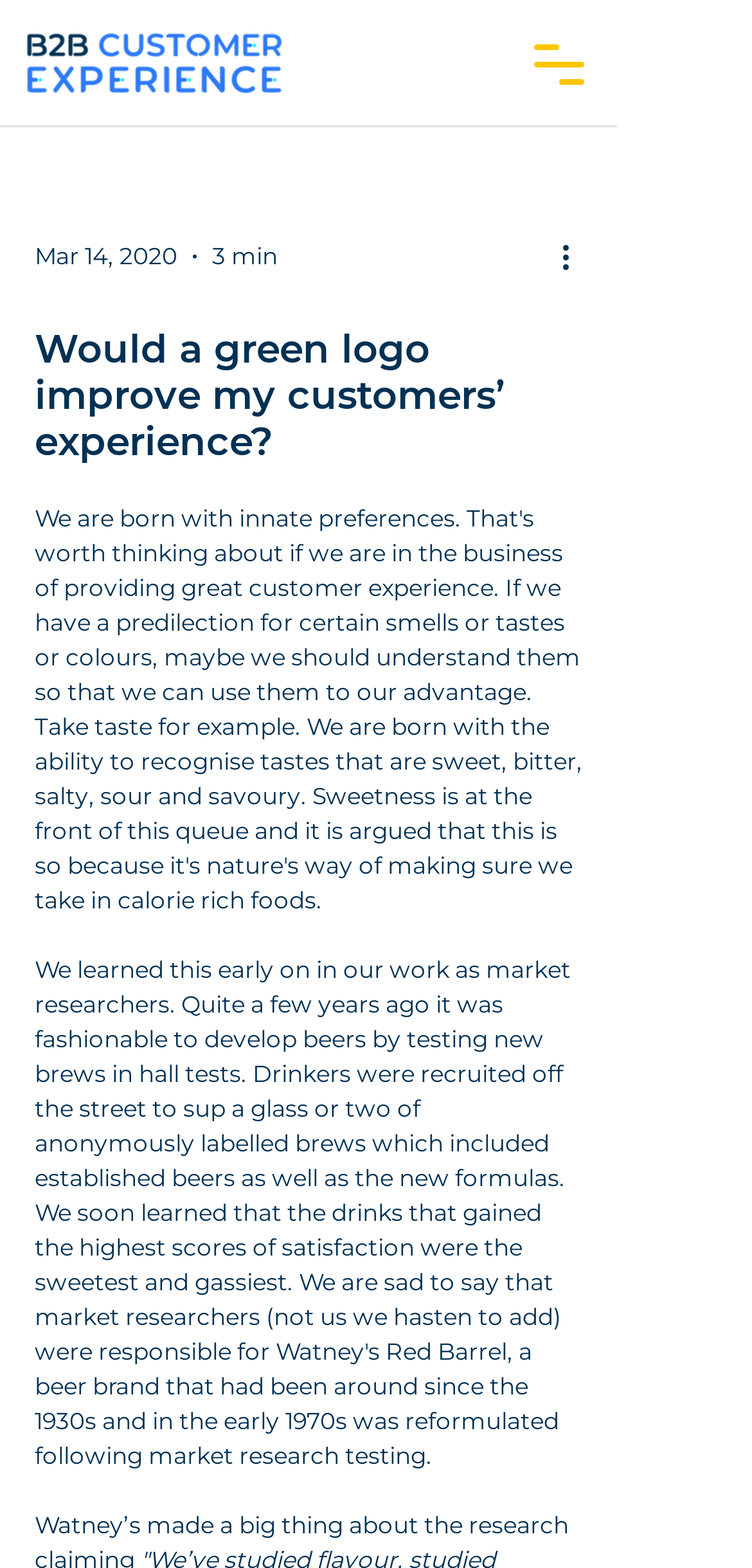Please use the details from the image to answer the following question comprehensively:
What is the date of the article?

The webpage provides the date of the article, which is March 14, 2020, as indicated by the generic element 'Mar 14, 2020'.